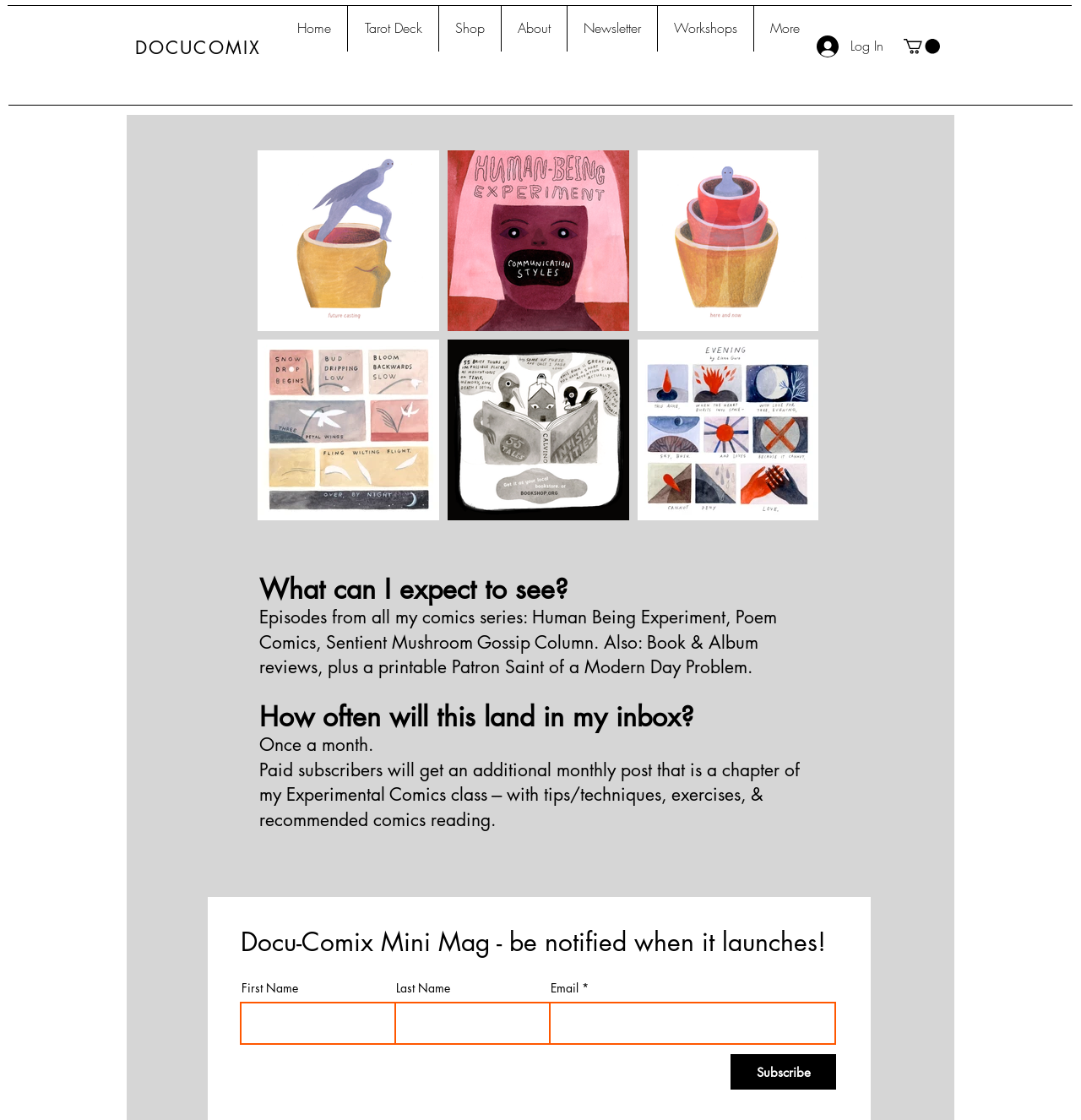Determine the bounding box coordinates for the area that needs to be clicked to fulfill this task: "Click the DOCUCOMIX link". The coordinates must be given as four float numbers between 0 and 1, i.e., [left, top, right, bottom].

[0.125, 0.032, 0.241, 0.053]